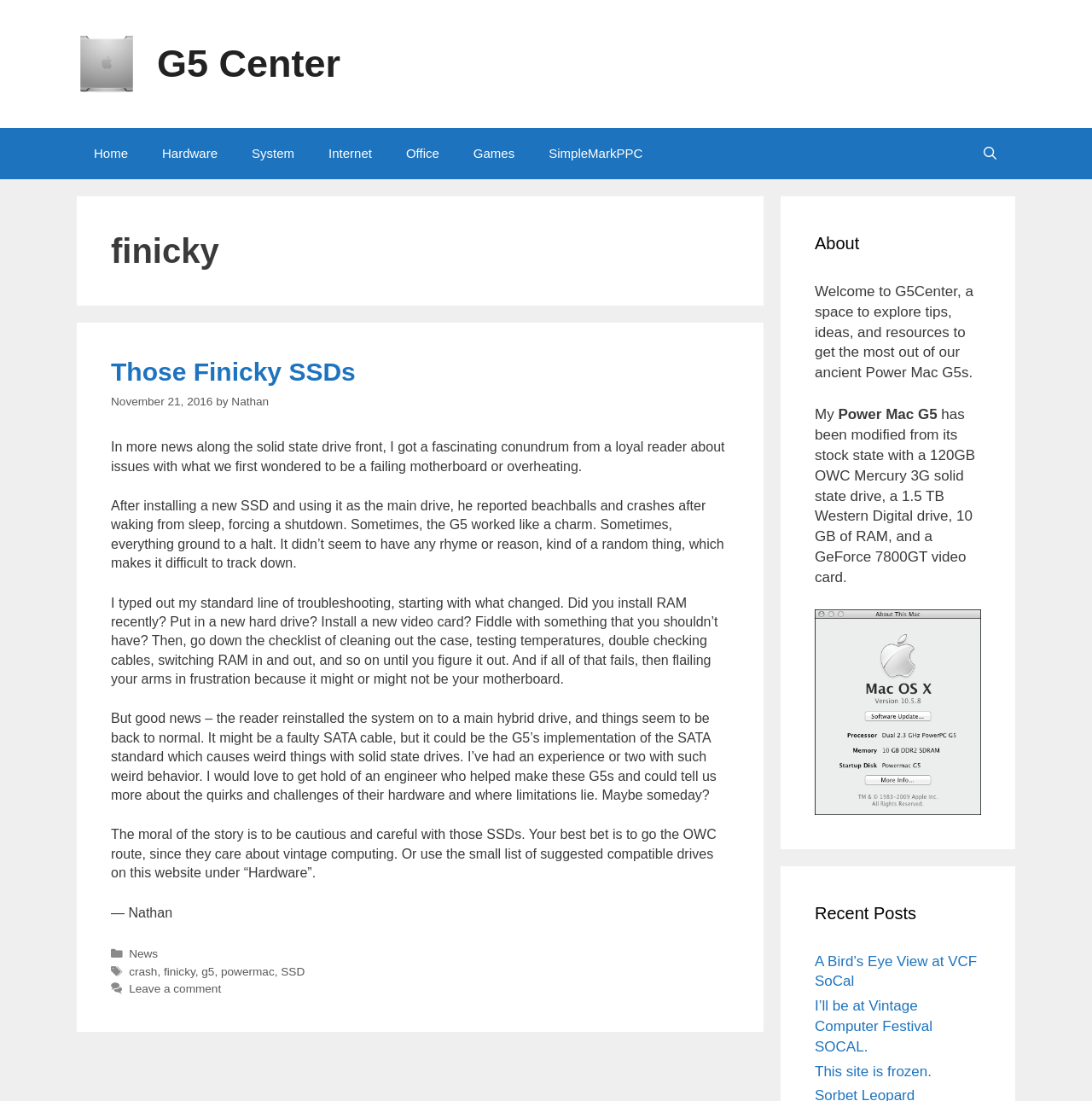Who is the author of the latest article?
Examine the image closely and answer the question with as much detail as possible.

The author of the latest article can be found in the main content section of the webpage, which contains a link with the text 'Nathan'.